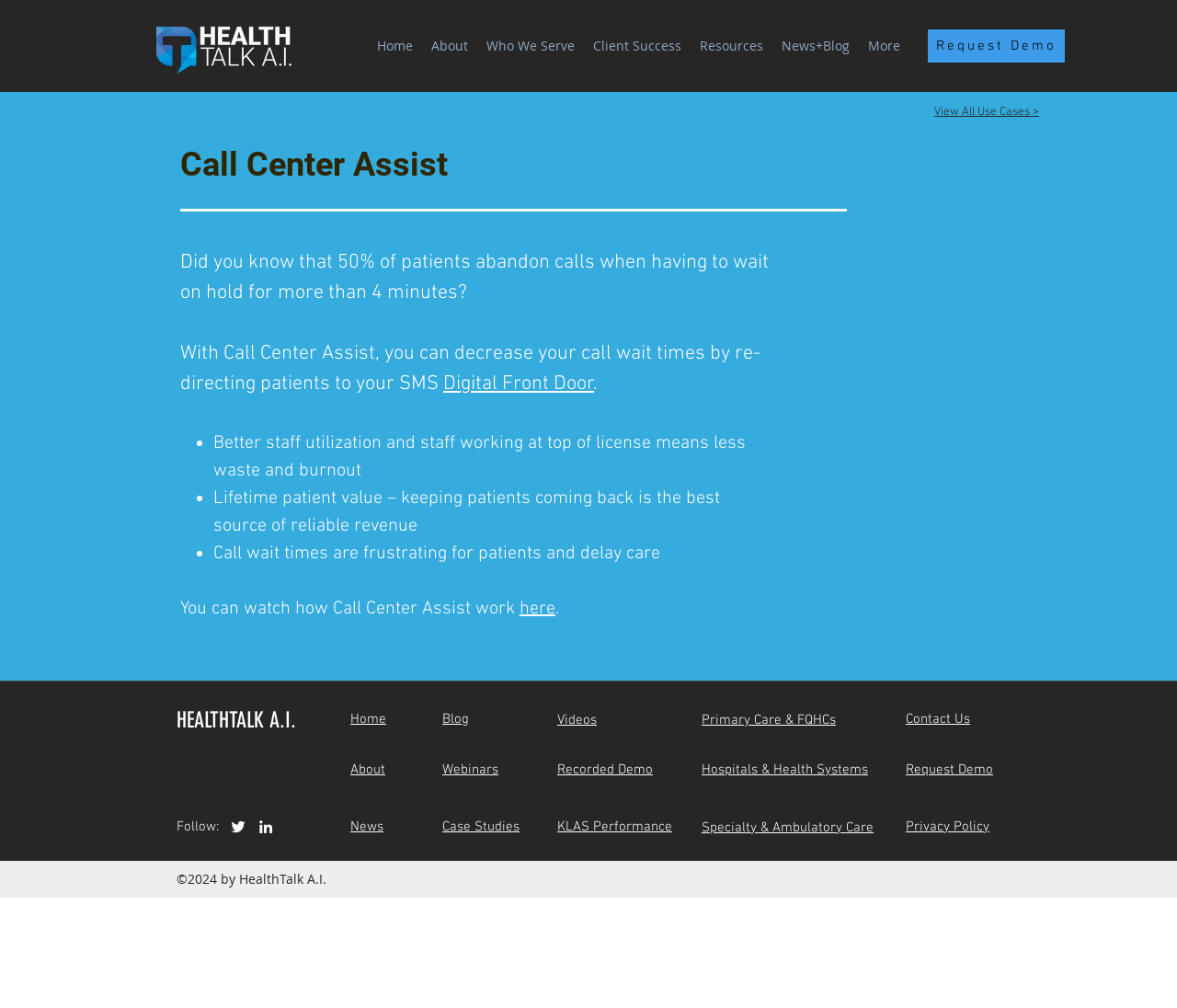Locate the bounding box coordinates of the element I should click to achieve the following instruction: "Request a demo".

[0.788, 0.029, 0.905, 0.062]